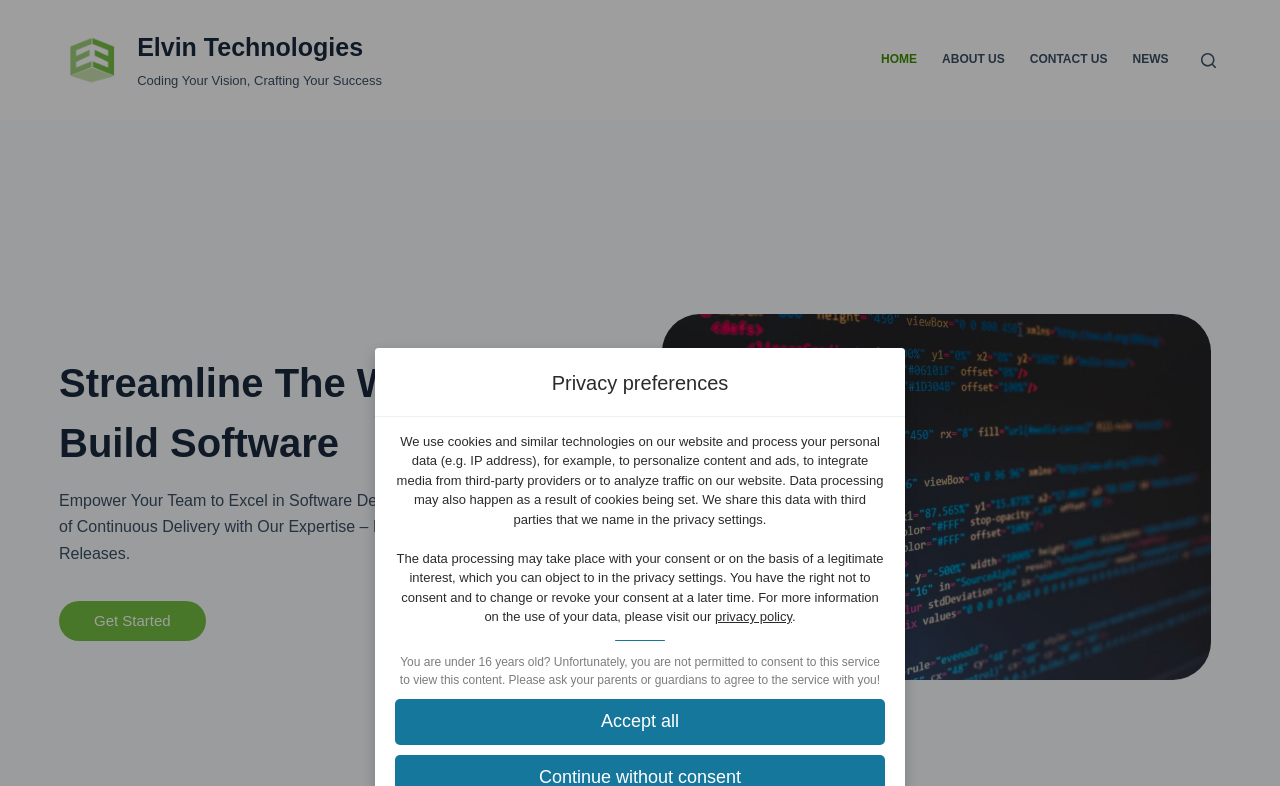Please identify the bounding box coordinates of the element I should click to complete this instruction: 'Click Accept all'. The coordinates should be given as four float numbers between 0 and 1, like this: [left, top, right, bottom].

[0.309, 0.89, 0.691, 0.947]